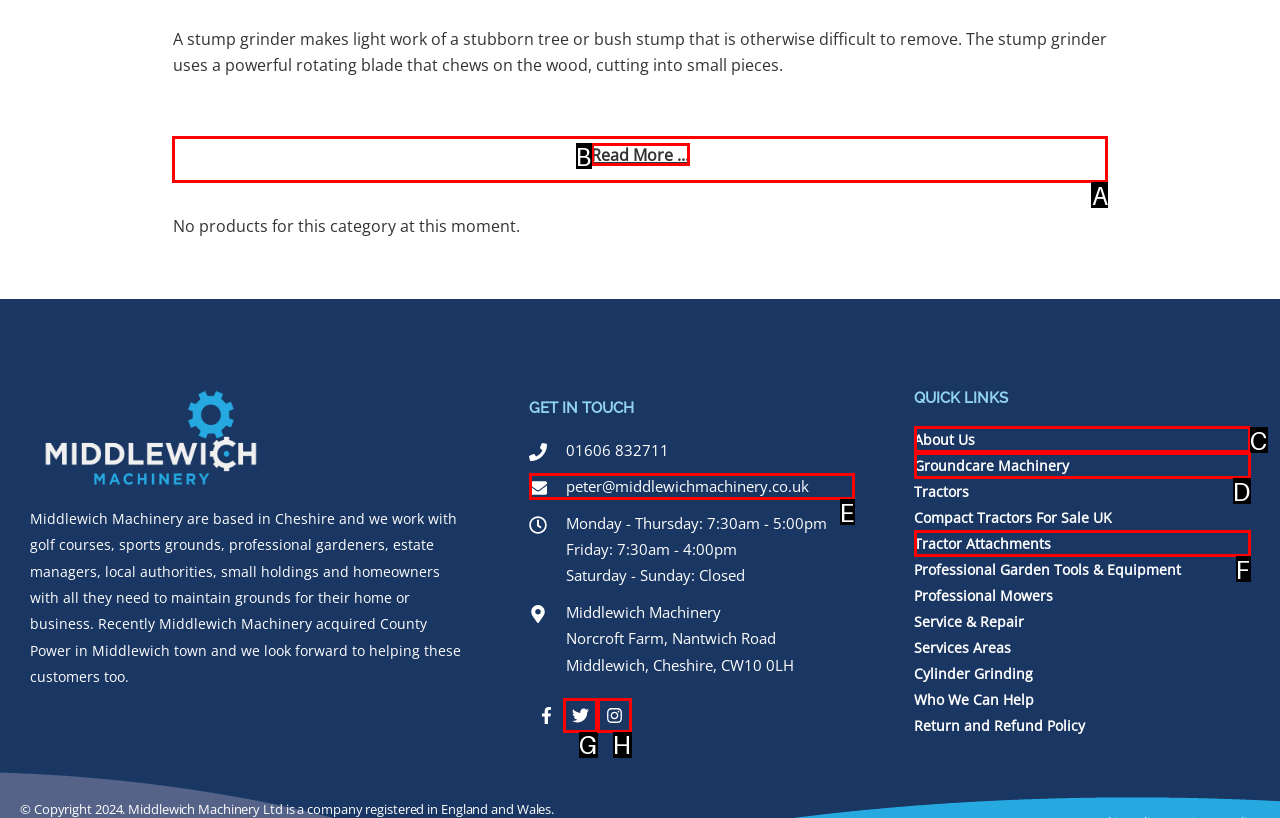Choose the option that matches the following description: peter@middlewichmachinery.co.uk
Answer with the letter of the correct option.

E